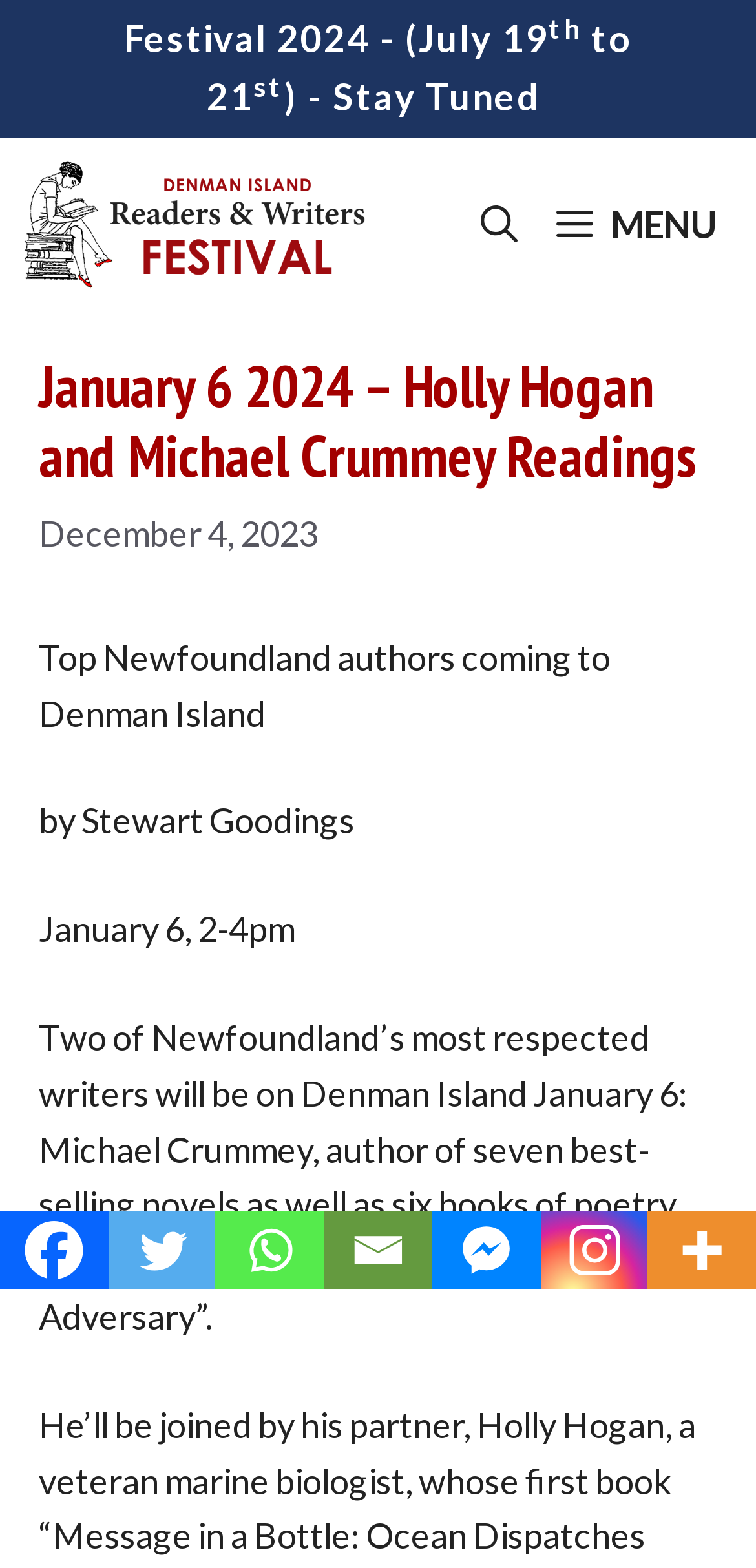Identify the bounding box coordinates of the area that should be clicked in order to complete the given instruction: "Open the search bar". The bounding box coordinates should be four float numbers between 0 and 1, i.e., [left, top, right, bottom].

[0.61, 0.087, 0.71, 0.199]